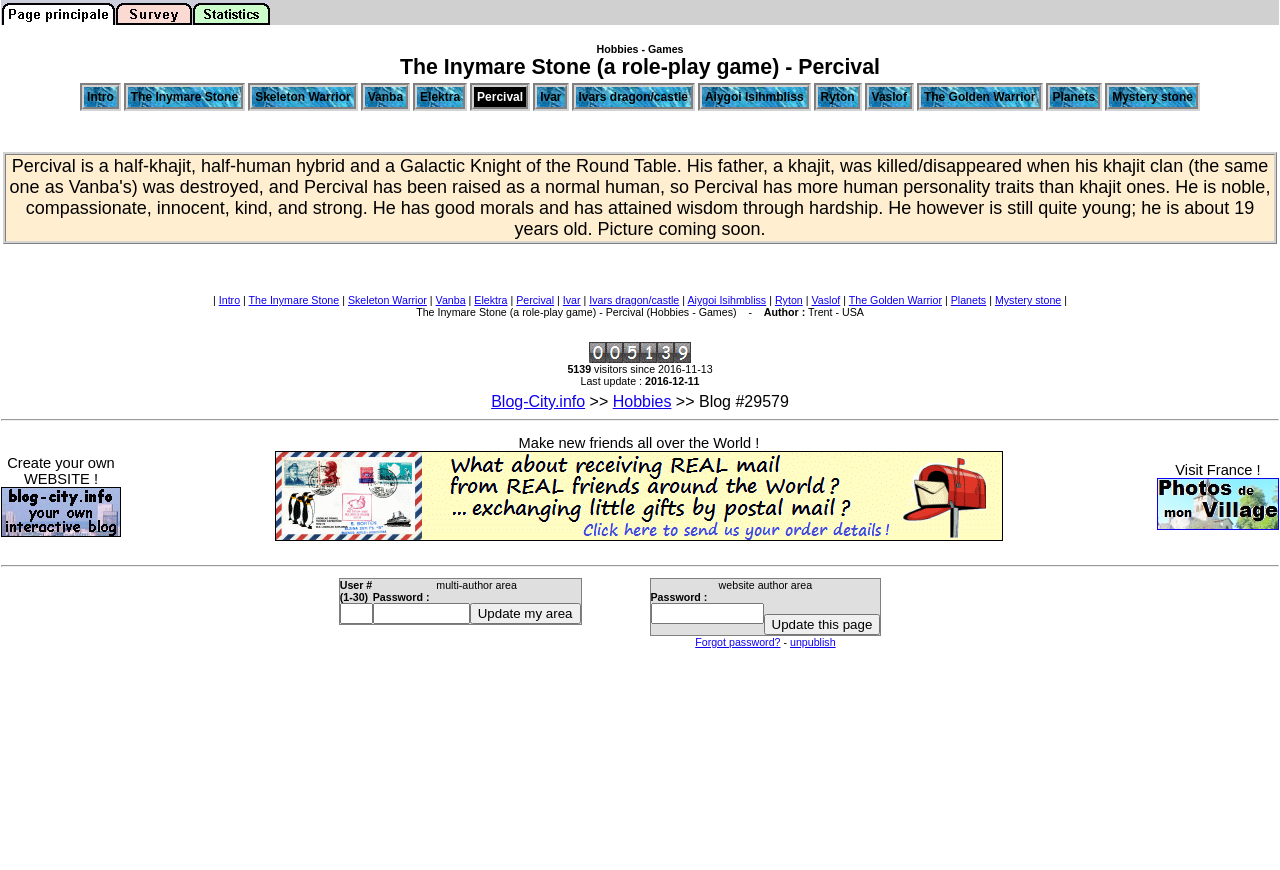Determine the bounding box coordinates of the clickable region to carry out the instruction: "Click the link to view Percival's profile".

[0.367, 0.095, 0.414, 0.128]